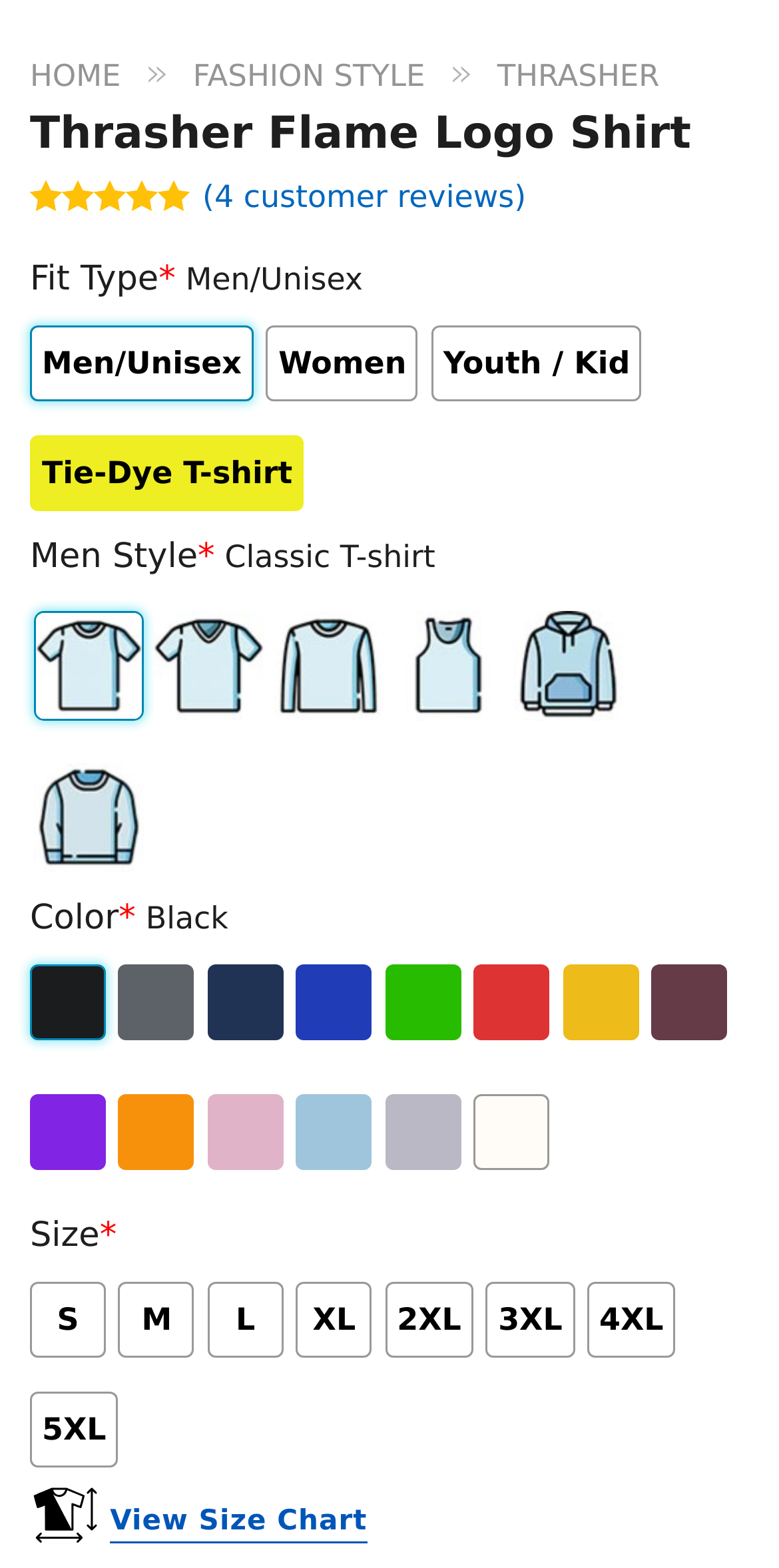Identify the bounding box for the given UI element using the description provided. Coordinates should be in the format (top-left x, top-left y, bottom-right x, bottom-right y) and must be between 0 and 1. Here is the description: parent_node: M name="color-group-635e6d659493b" value="M"

[0.165, 0.822, 0.199, 0.838]